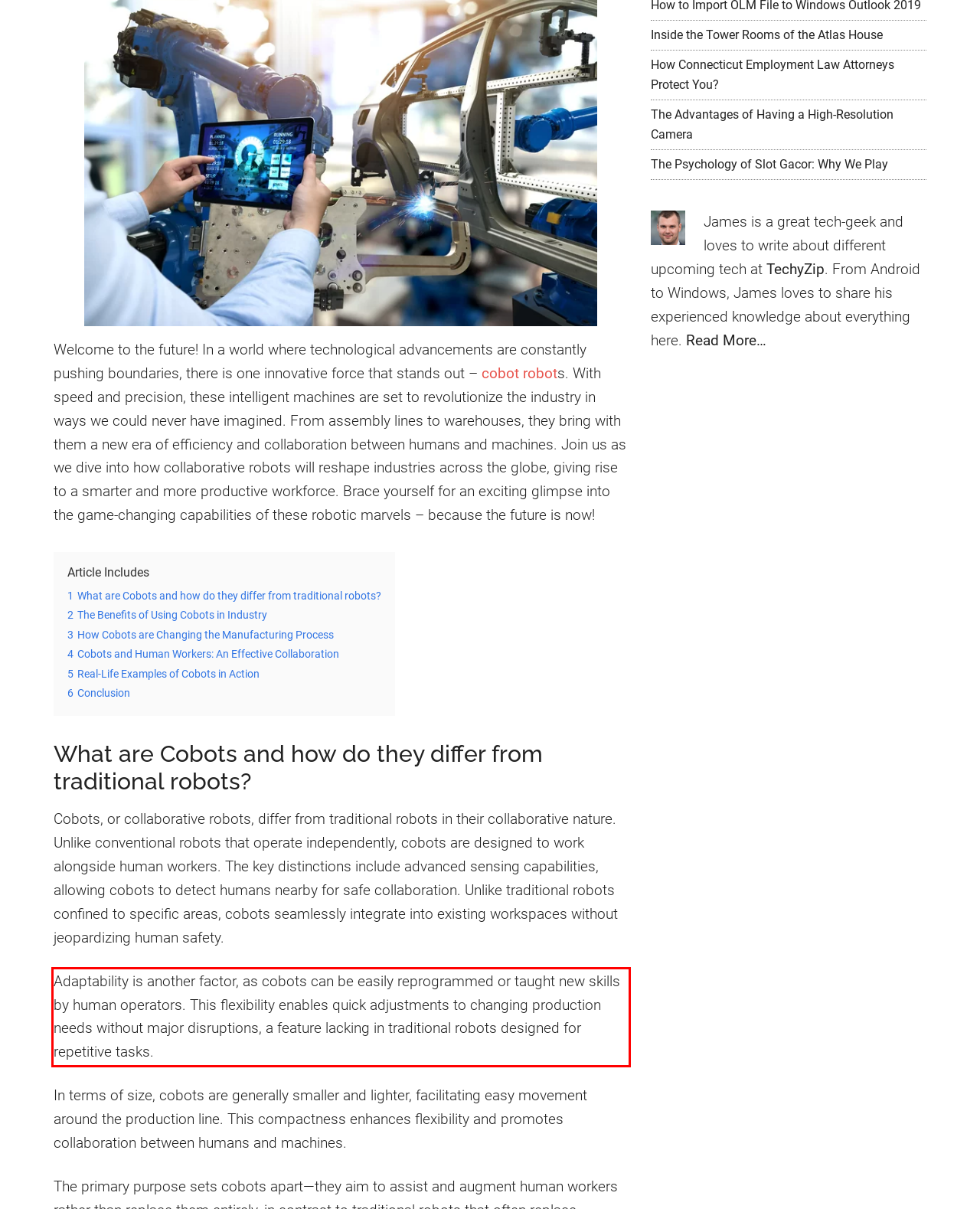Please use OCR to extract the text content from the red bounding box in the provided webpage screenshot.

Adaptability is another factor, as cobots can be easily reprogrammed or taught new skills by human operators. This flexibility enables quick adjustments to changing production needs without major disruptions, a feature lacking in traditional robots designed for repetitive tasks.